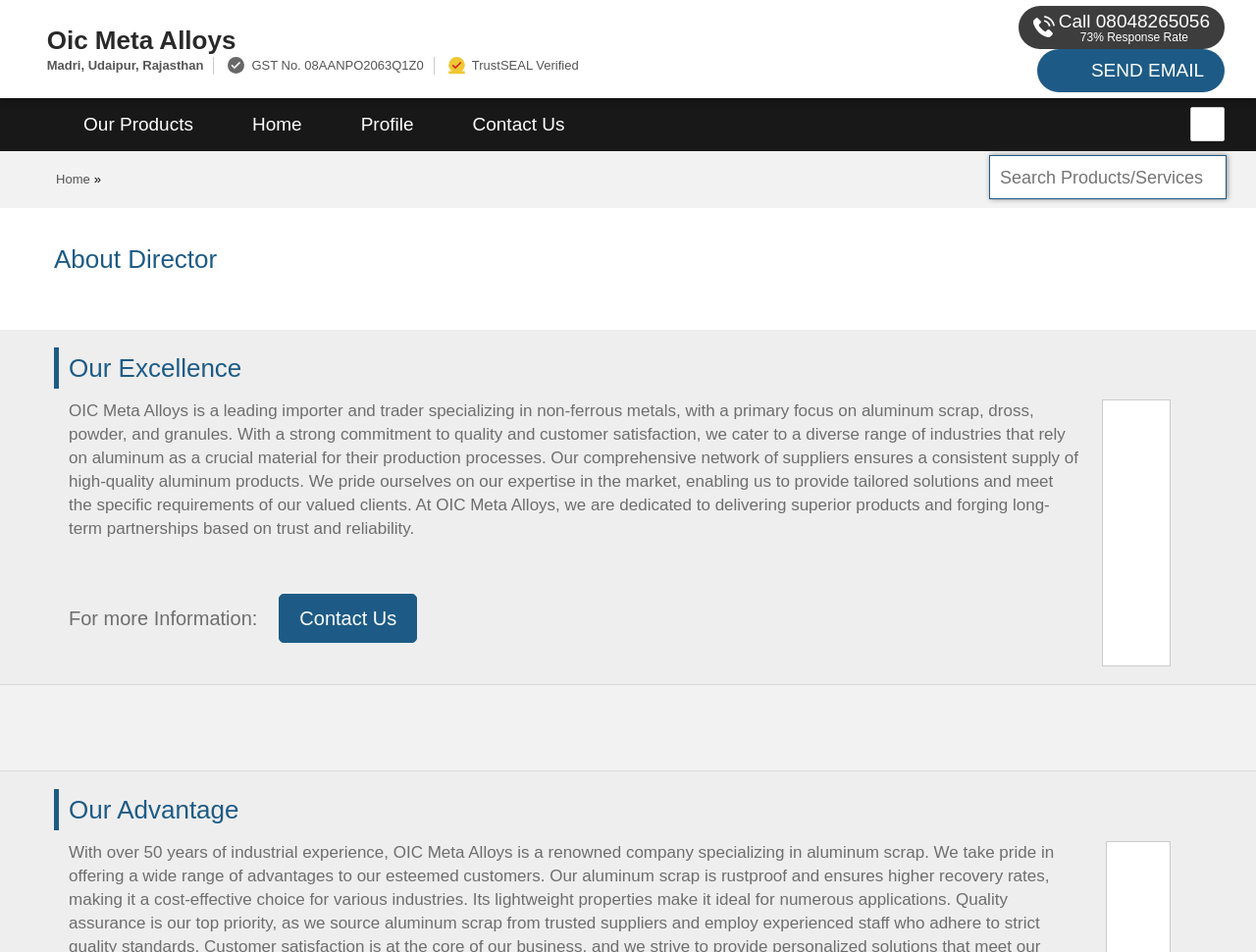Using the description: "SEND EMAIL", identify the bounding box of the corresponding UI element in the screenshot.

[0.826, 0.052, 0.975, 0.097]